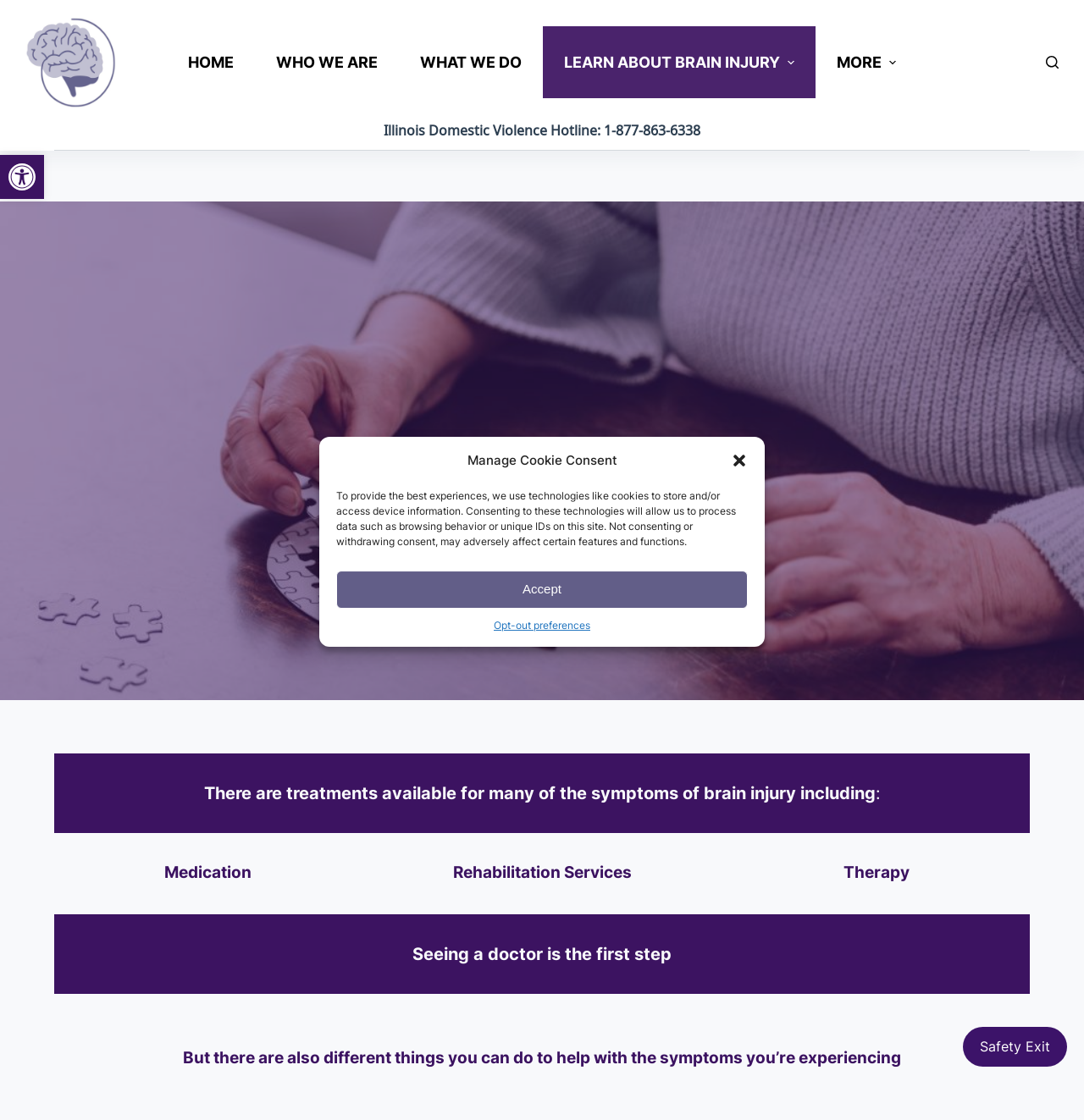Please determine the bounding box coordinates for the element that should be clicked to follow these instructions: "Go to HOME".

[0.154, 0.023, 0.235, 0.088]